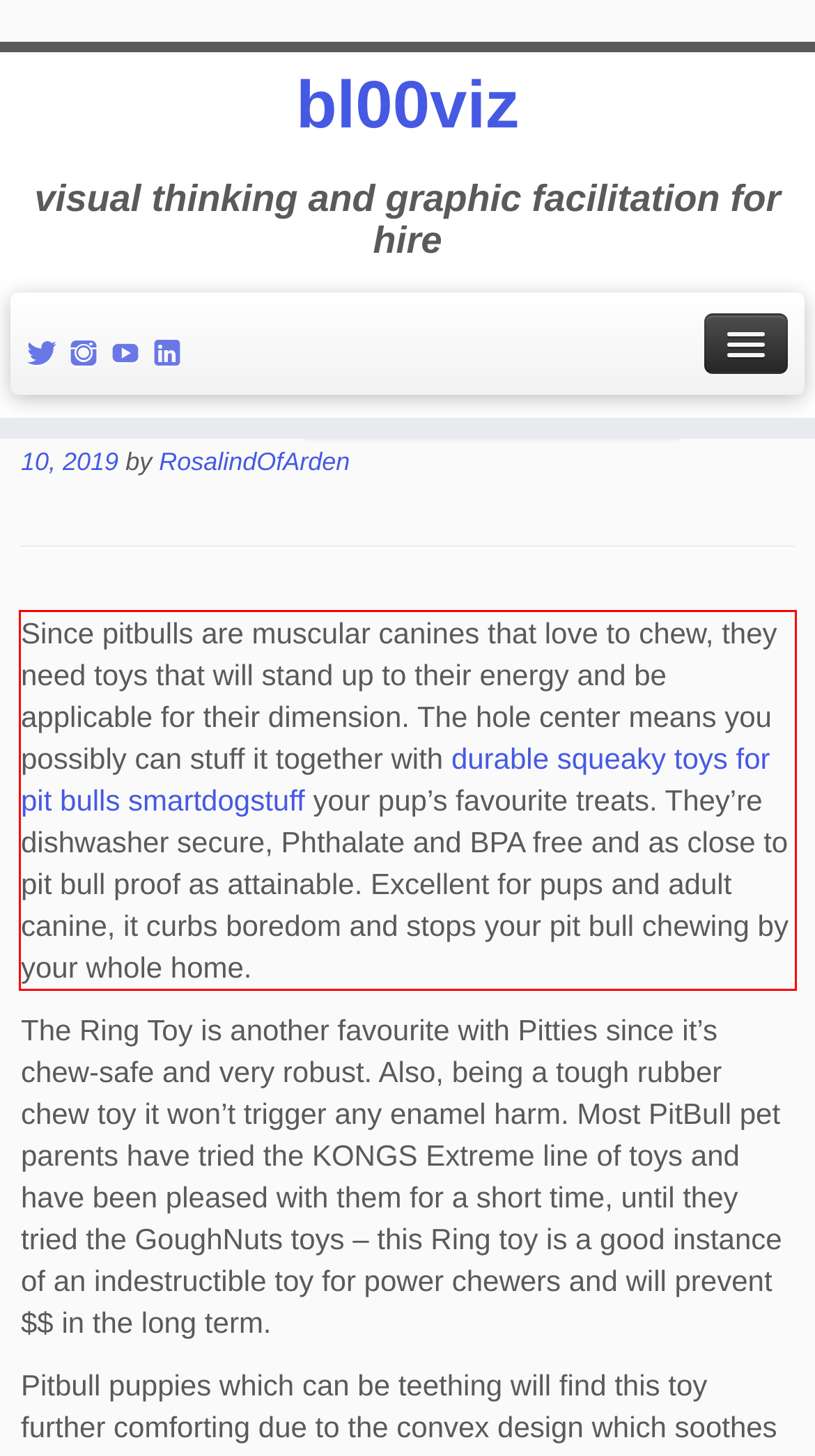Within the screenshot of the webpage, there is a red rectangle. Please recognize and generate the text content inside this red bounding box.

Since pitbulls are muscular canines that love to chew, they need toys that will stand up to their energy and be applicable for their dimension. The hole center means you possibly can stuff it together with durable squeaky toys for pit bulls smartdogstuff your pup’s favourite treats. They’re dishwasher secure, Phthalate and BPA free and as close to pit bull proof as attainable. Excellent for pups and adult canine, it curbs boredom and stops your pit bull chewing by your whole home.